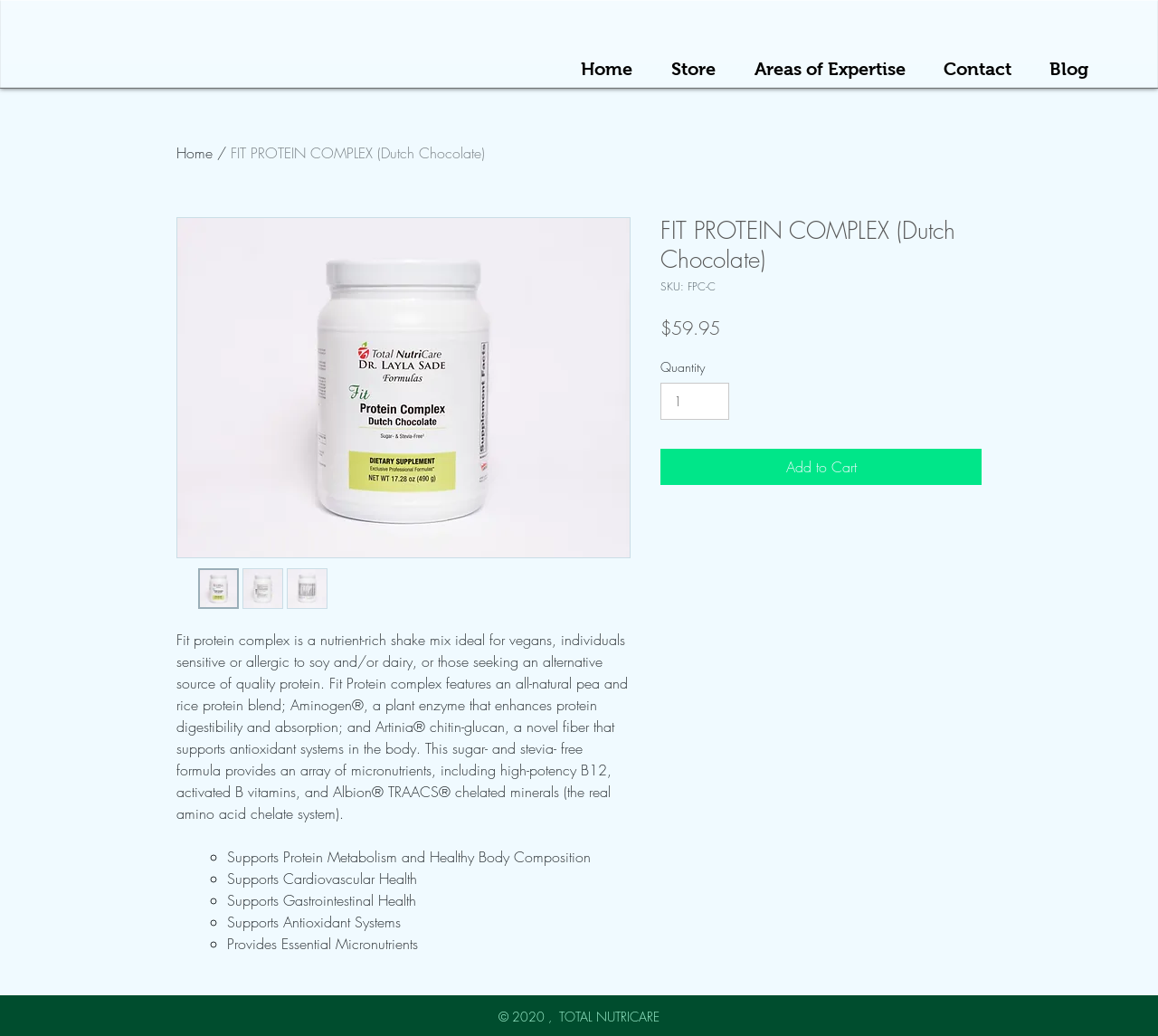Determine the bounding box coordinates of the target area to click to execute the following instruction: "Click the 'Contact' link."

[0.798, 0.048, 0.89, 0.086]